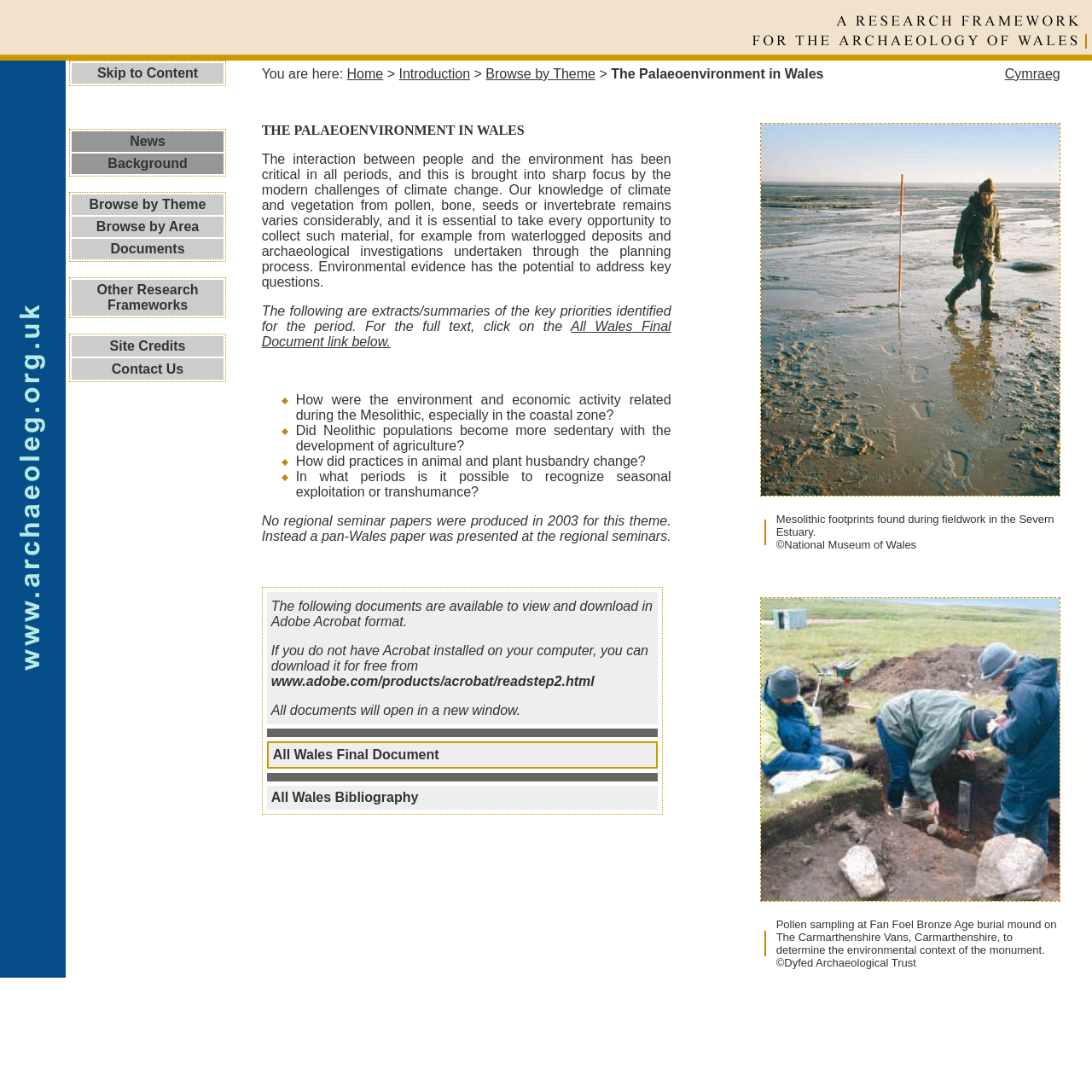Based on the image, provide a detailed and complete answer to the question: 
What is the purpose of the webpage?

The purpose of the webpage is to provide a research framework for the archaeology of Wales, which can be inferred from the content of the webpage, specifically the sections that discuss the introduction, background, and key priorities identified for the period.